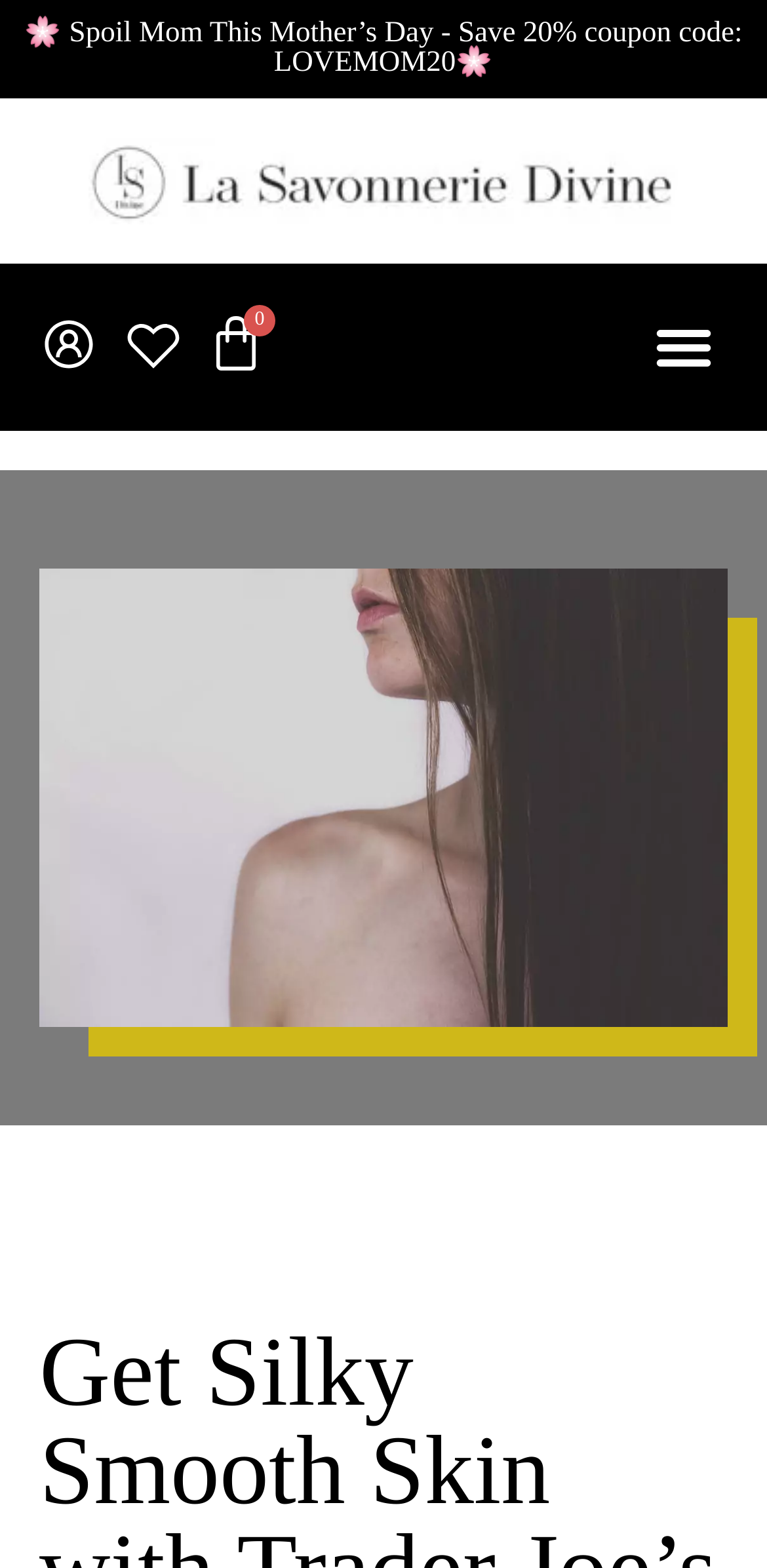Given the element description: "$0.00 0 Cart", predict the bounding box coordinates of this UI element. The coordinates must be four float numbers between 0 and 1, given as [left, top, right, bottom].

[0.269, 0.201, 0.346, 0.24]